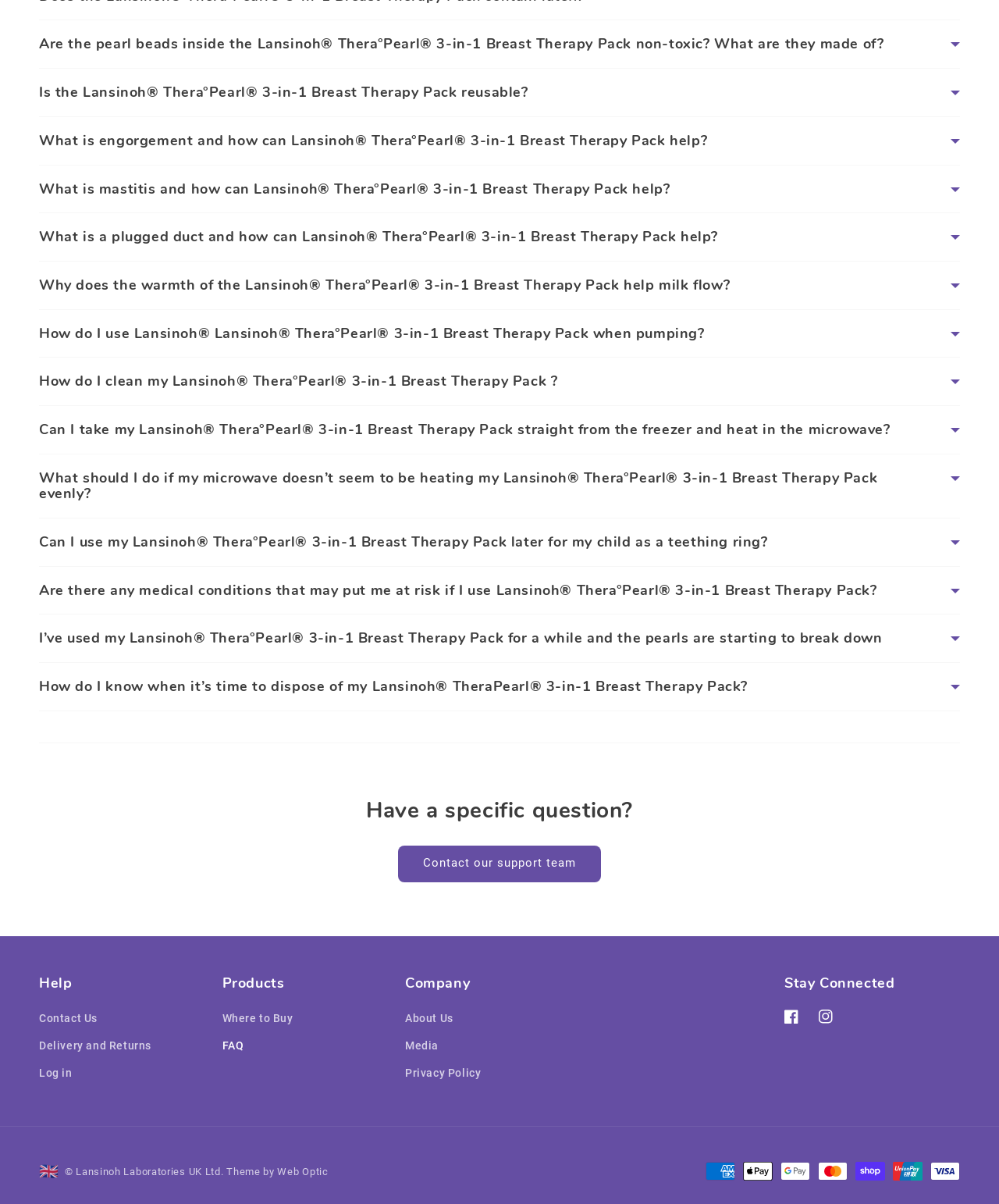Could you provide the bounding box coordinates for the portion of the screen to click to complete this instruction: "Click on 'Log in'"?

[0.039, 0.88, 0.072, 0.903]